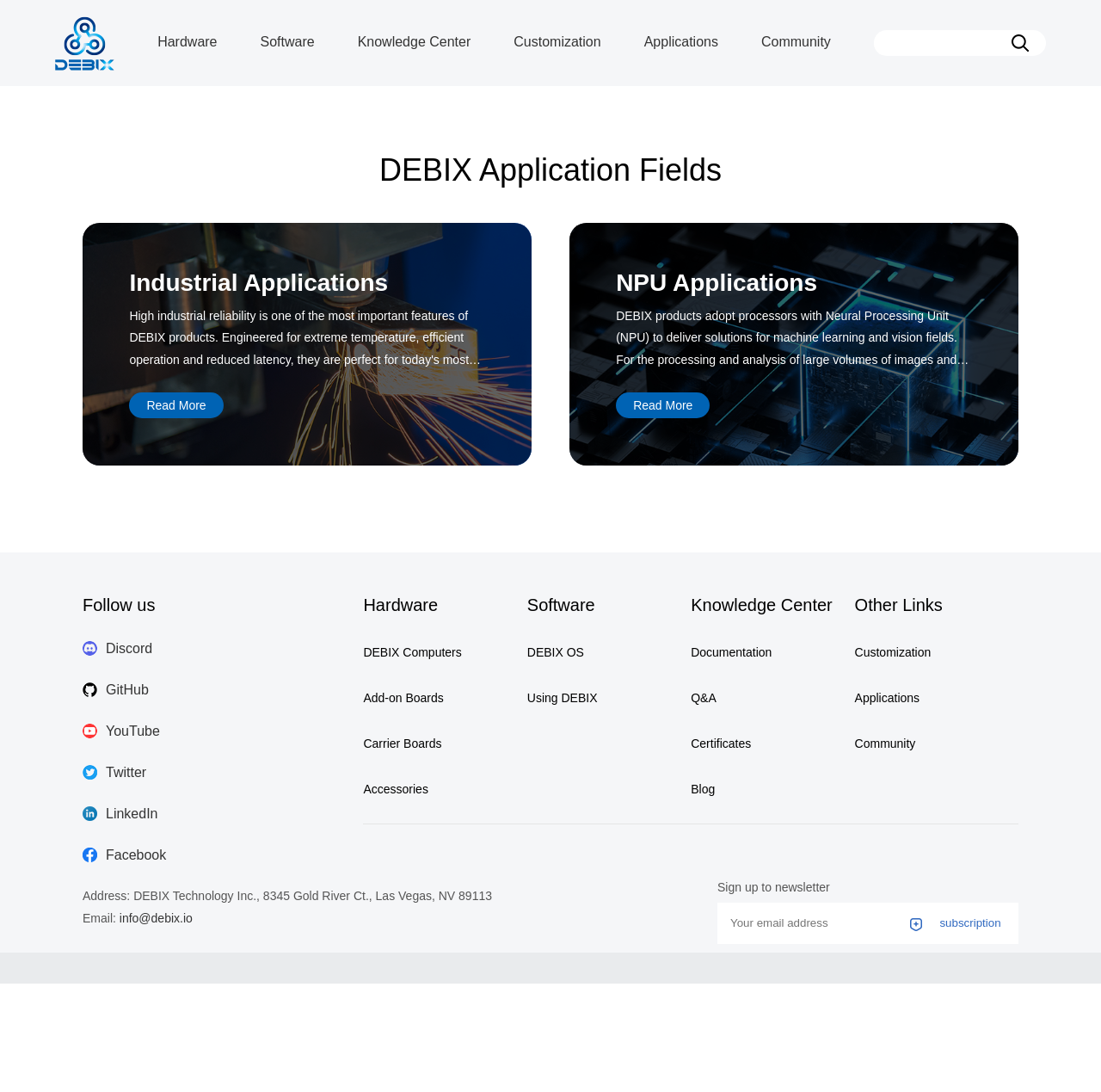Provide an in-depth caption for the elements present on the webpage.

The webpage appears to be the official website of DEBIX, a company that specializes in embedded systems for industrial applications, IoT edge computing, transportation, medical devices, oil fields, and machine learning fields.

At the top of the page, there is a link on the left side, followed by a static text "Customization" and a textbox with a button on the right side. Below this section, there is a heading "DEBIX Application Fields" with two columns of text and links. The left column lists "Industrial Applications" with a "Read More" link, while the right column describes "NPU Applications" with a detailed text about DEBIX products and another "Read More" link.

On the bottom left side of the page, there is a section with social media links, including Discord, GitHub, YouTube, Twitter, LinkedIn, and Facebook, labeled as "Follow us". Nearby, there are three sections labeled "Hardware", "Software", and "Knowledge Center", each with a list of links to related topics.

On the bottom right side of the page, there is a section with contact information, including an address, email, and a link to sign up for a newsletter. Below this section, there is a textbox to enter an email address and a subscription button.

Overall, the webpage provides an overview of DEBIX's products and services, with links to more detailed information and resources.